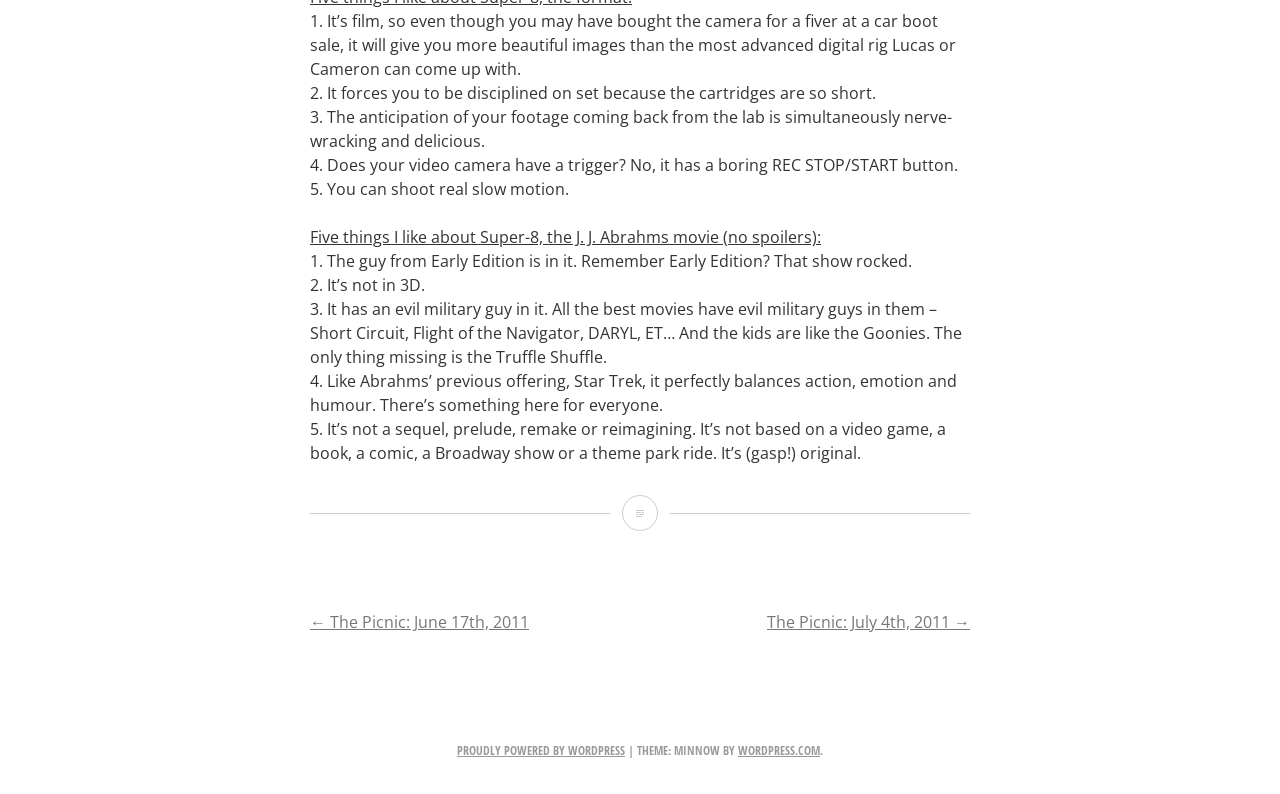Using the provided description WordPress.com, find the bounding box coordinates for the UI element. Provide the coordinates in (top-left x, top-left y, bottom-right x, bottom-right y) format, ensuring all values are between 0 and 1.

[0.577, 0.934, 0.641, 0.956]